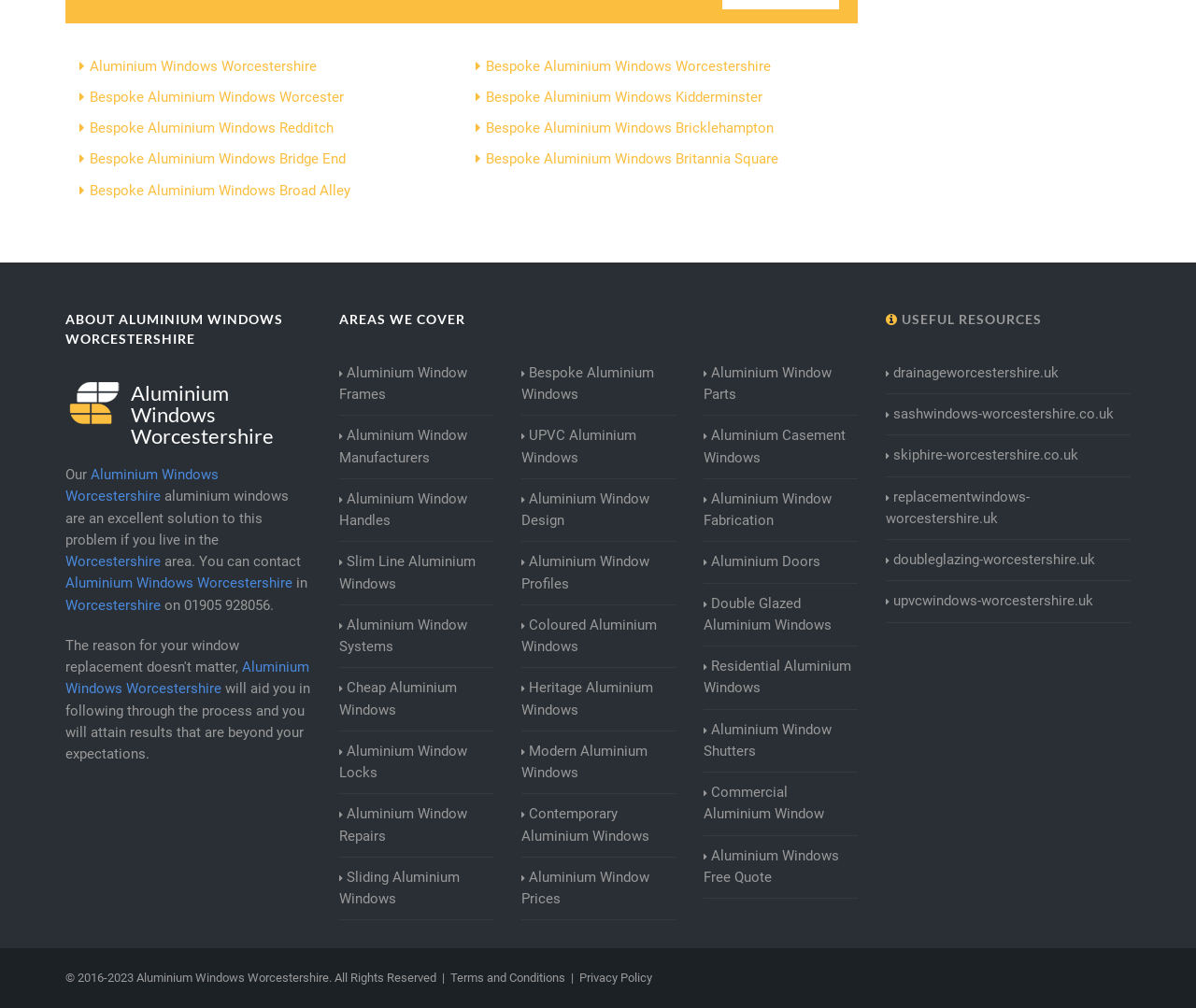Show the bounding box coordinates for the element that needs to be clicked to execute the following instruction: "Get a quote for Aluminium Window Systems". Provide the coordinates in the form of four float numbers between 0 and 1, i.e., [left, top, right, bottom].

[0.283, 0.61, 0.412, 0.653]